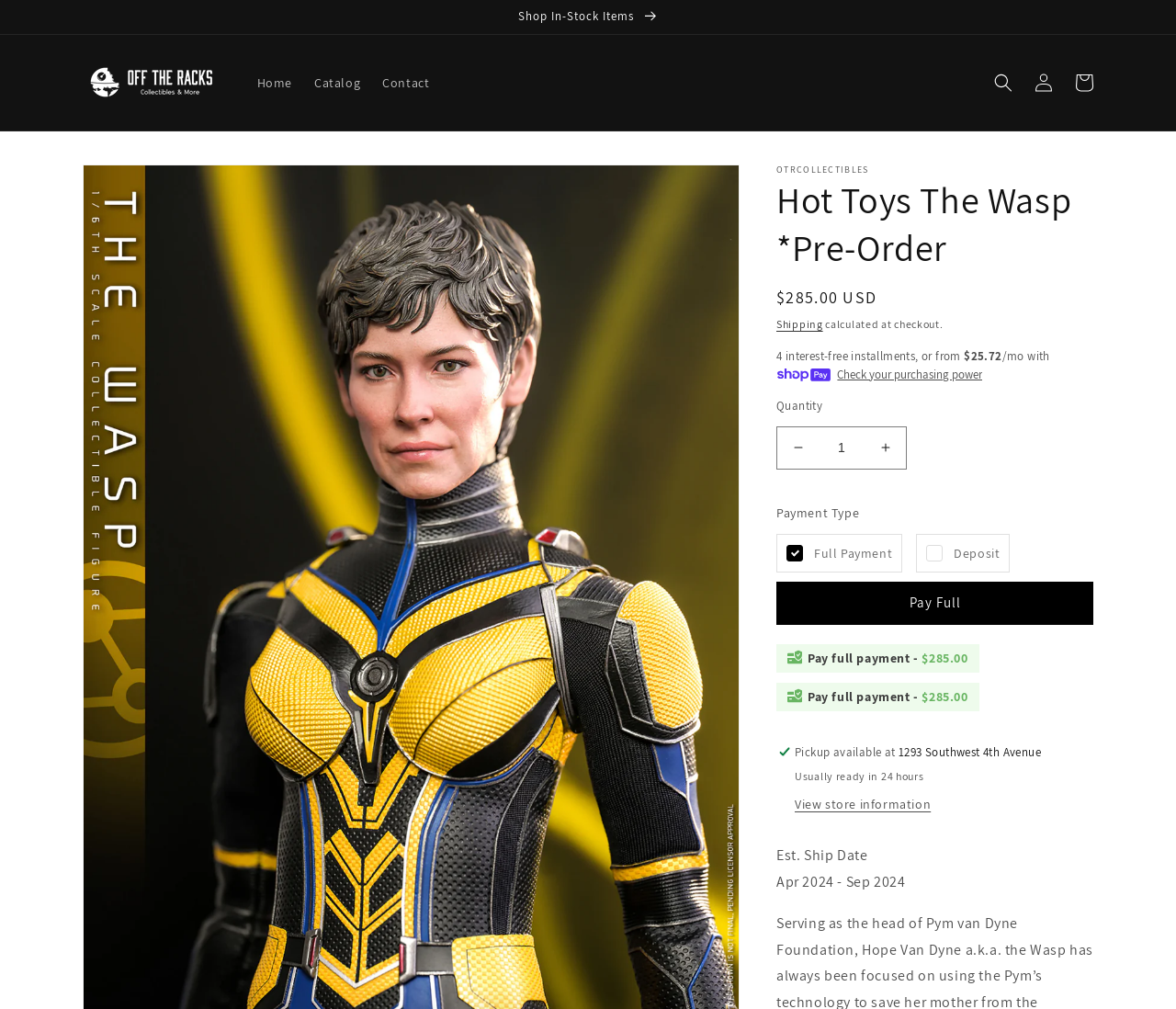Locate the bounding box coordinates of the clickable part needed for the task: "Log in to your account".

[0.87, 0.062, 0.905, 0.102]